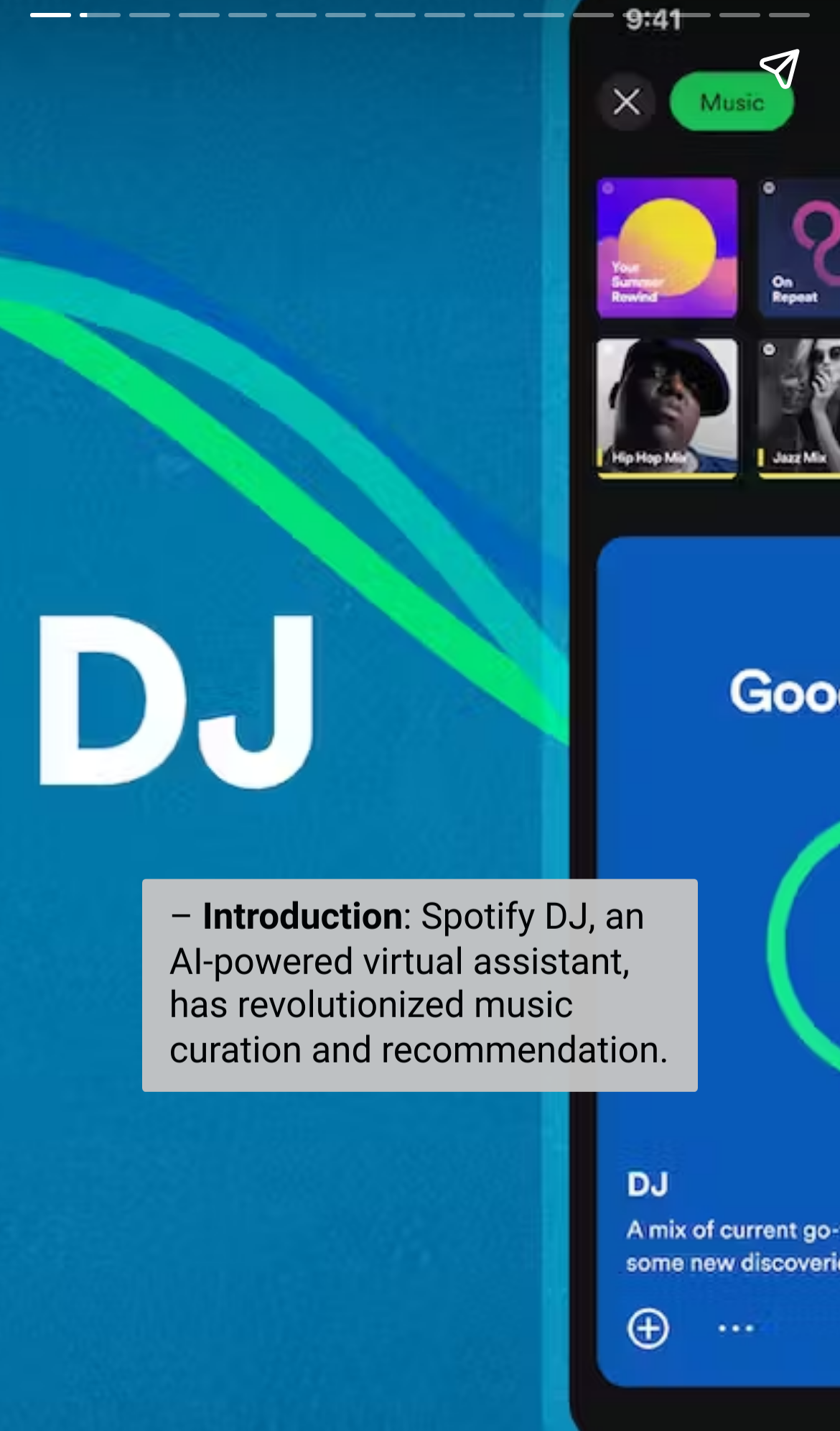Use a single word or phrase to answer the following:
What is the purpose of the webpage?

Explaining Spotify DJ